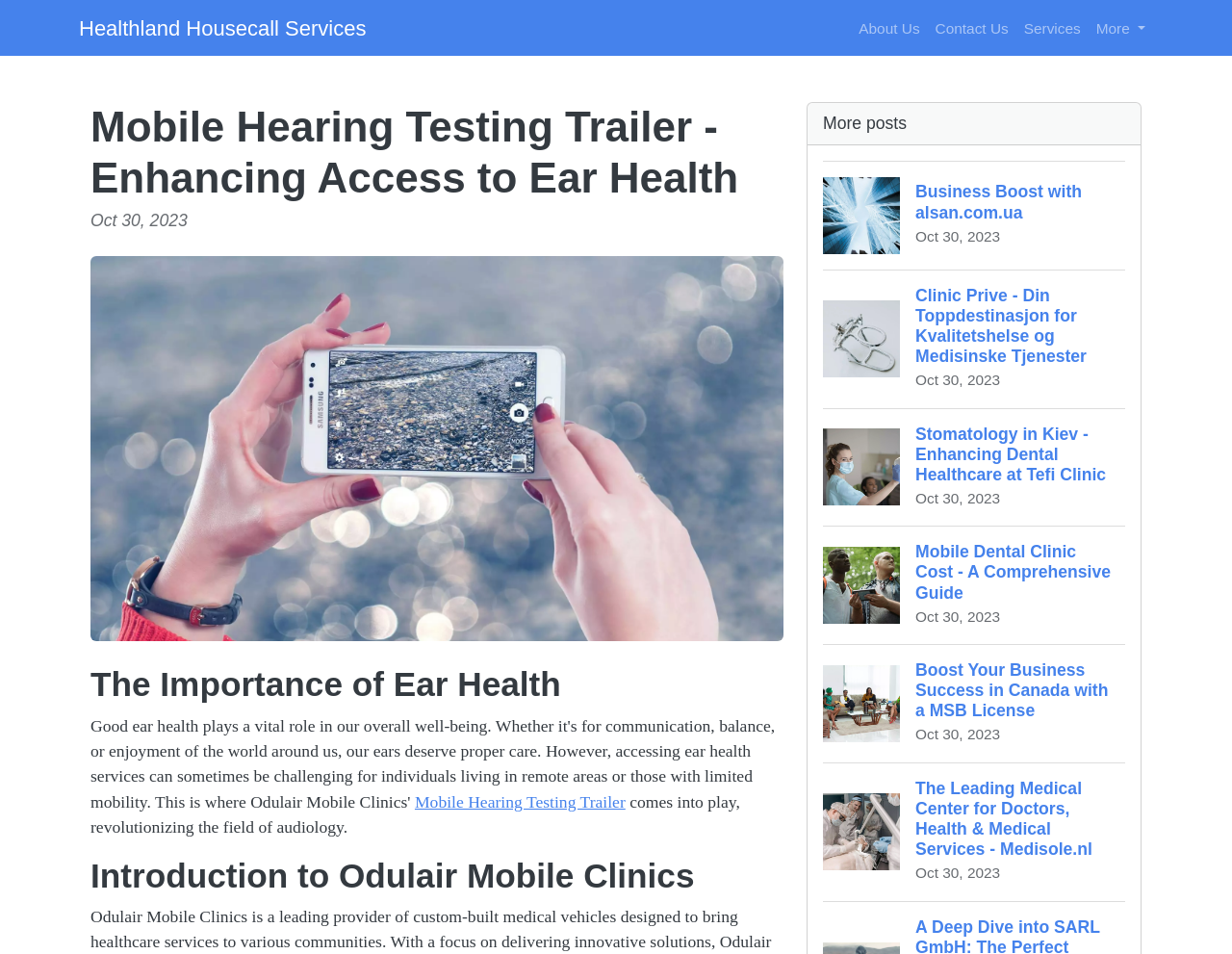Construct a comprehensive caption that outlines the webpage's structure and content.

The webpage is about Odulair Mobile Clinics' Mobile Hearing Testing Trailer, which provides convenient and accessible ear health services to communities. At the top of the page, there are several links to other pages, including "Healthland Housecall Services", "About Us", "Contact Us", and "Services". 

Below these links, there is a header section with a heading that reads "Mobile Hearing Testing Trailer - Enhancing Access to Ear Health". To the right of this heading, there is a date "Oct 30, 2023". Below the header section, there is a large image that takes up most of the width of the page.

Under the image, there is a heading that reads "The Importance of Ear Health". Below this heading, there is a link to "Mobile Hearing Testing Trailer" and a paragraph of text that explains how it revolutionizes the field of audiology.

Further down the page, there is another heading that reads "Introduction to Odulair Mobile Clinics". Below this heading, there are several links to other articles, each with a heading, an image, and a date. These articles appear to be related to healthcare and medical services, with topics such as dental healthcare, medical centers, and business success in Canada.